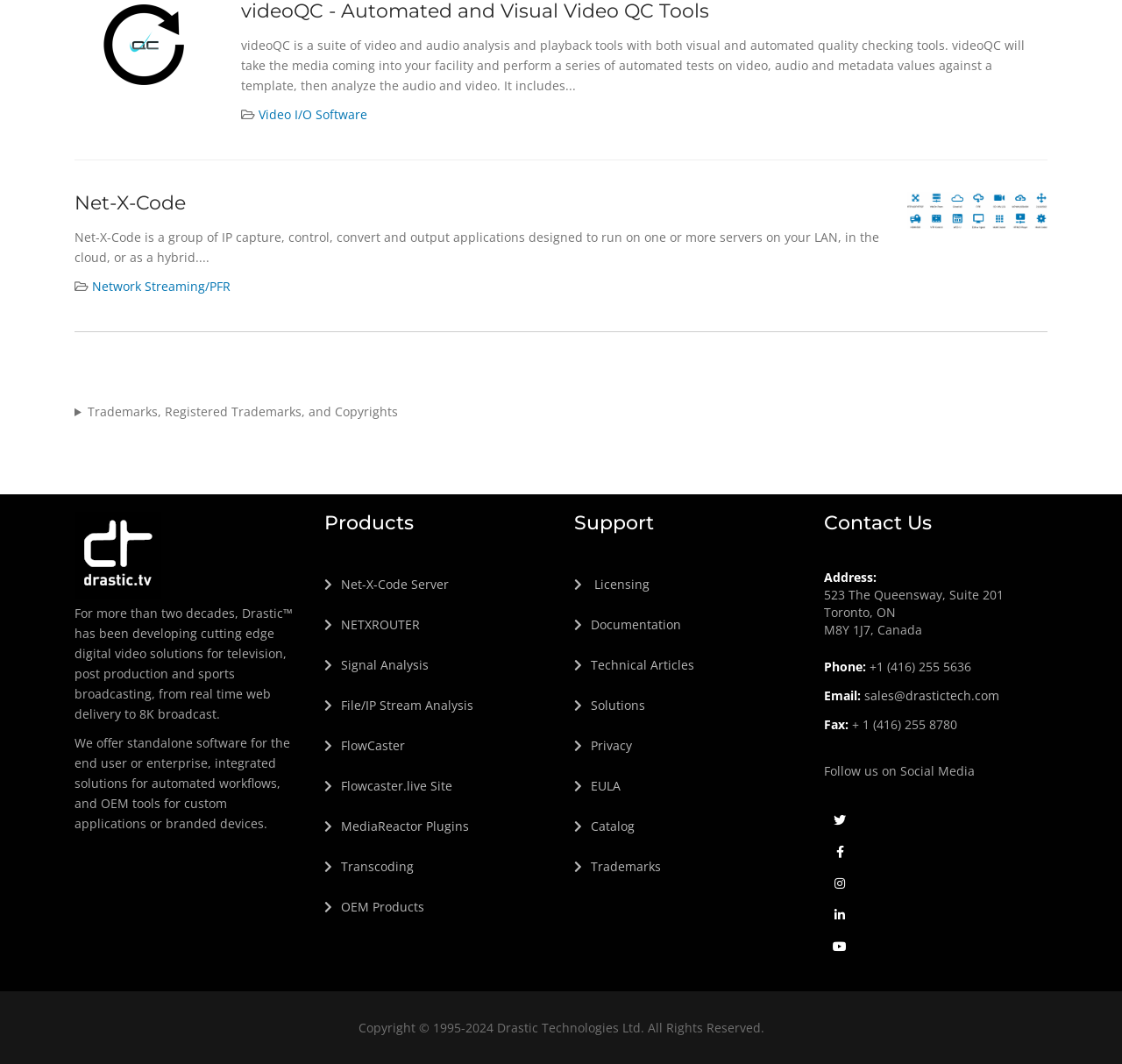Identify the bounding box of the UI element described as follows: "aria-label="LinkedIn"". Provide the coordinates as four float numbers in the range of 0 to 1 [left, top, right, bottom].

[0.734, 0.843, 0.762, 0.873]